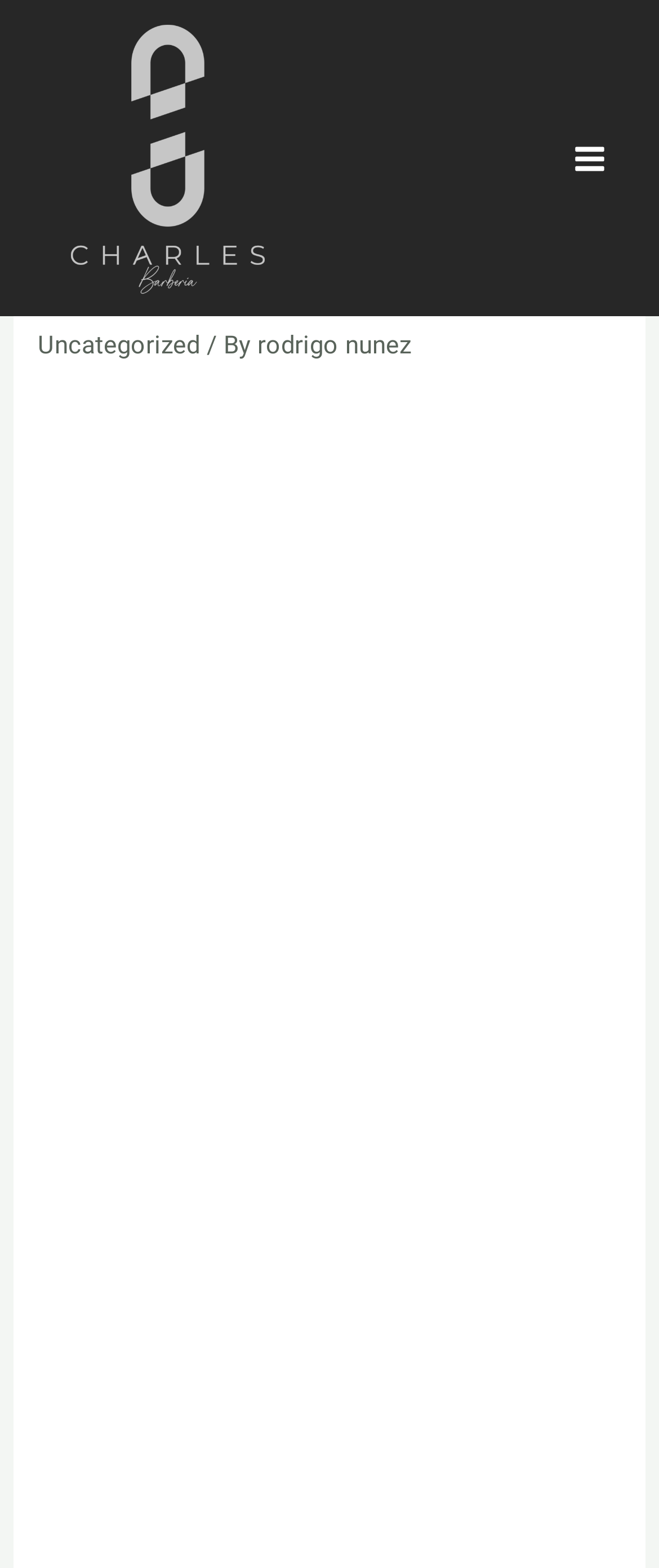Given the description of a UI element: "Uncategorized", identify the bounding box coordinates of the matching element in the webpage screenshot.

[0.058, 0.21, 0.304, 0.229]